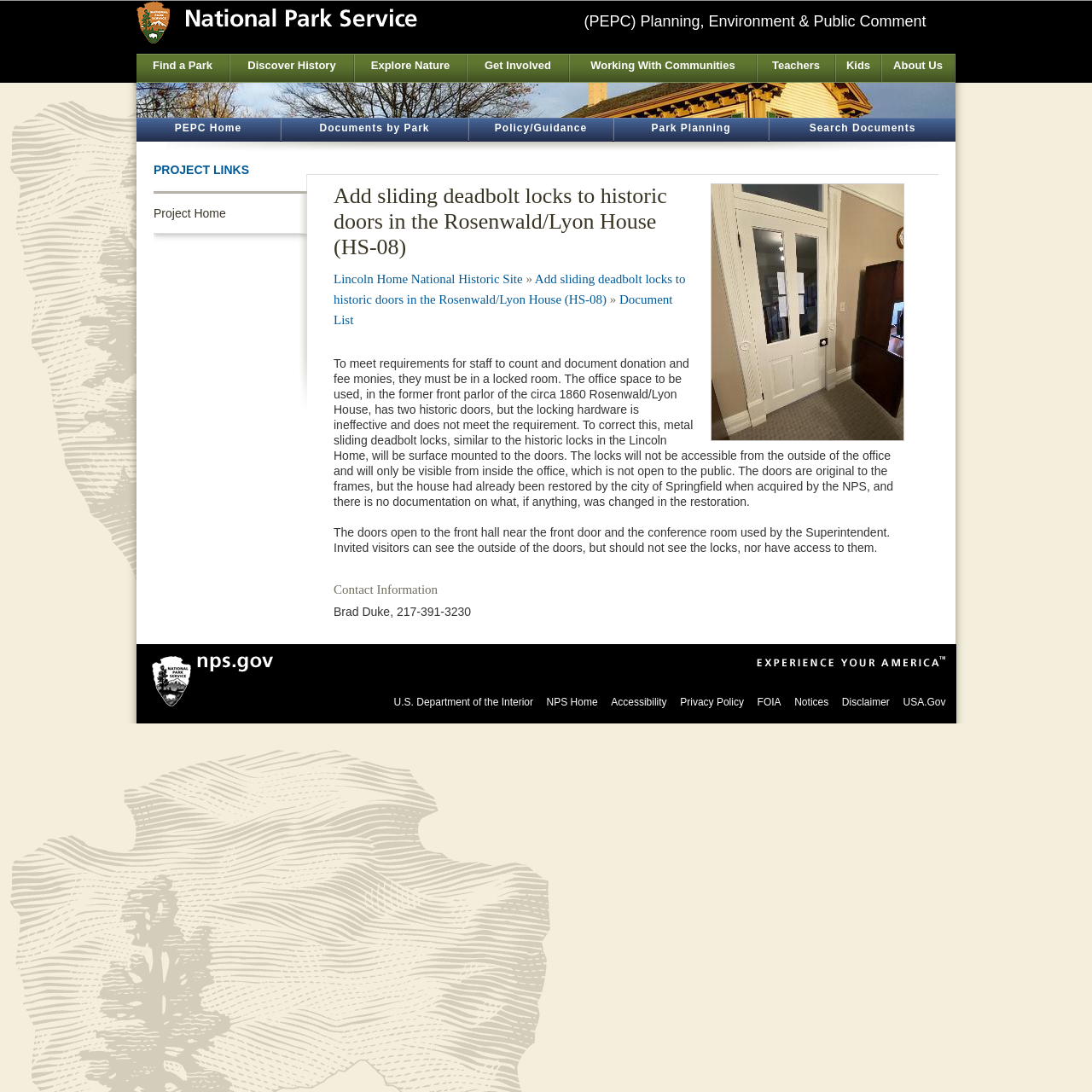Where are the doors with ineffective locking hardware located?
Please provide a full and detailed response to the question.

The webpage states that the office space to be used is in the former front parlor of the circa 1860 Rosenwald/Lyon House, and it is here that the two historic doors with ineffective locking hardware are located.